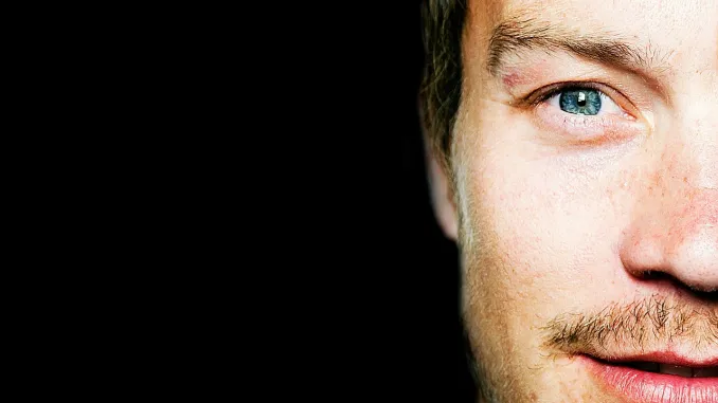Provide a short answer using a single word or phrase for the following question: 
What is the color of the subject's eyes?

Blue